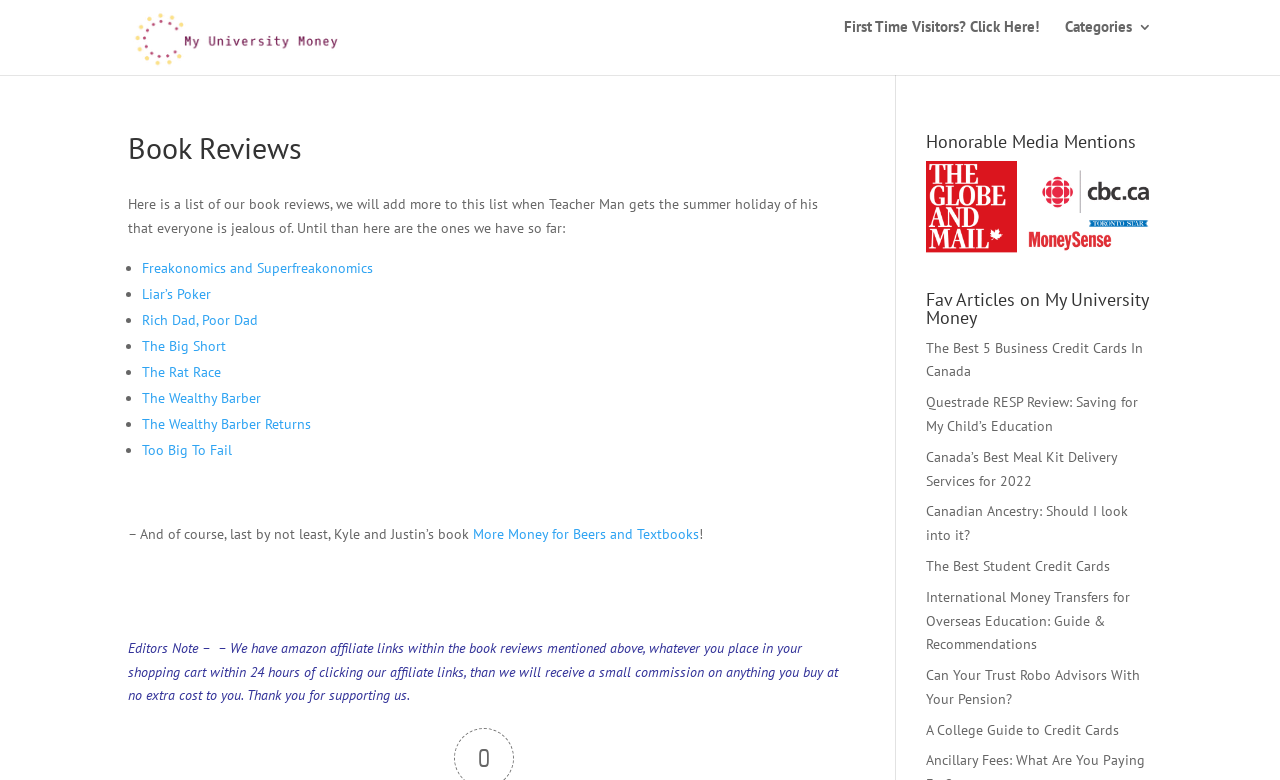What is the name of the website?
With the help of the image, please provide a detailed response to the question.

The name of the website can be found in the top-left corner of the webpage, where it says 'My University Money' in the image and link elements.